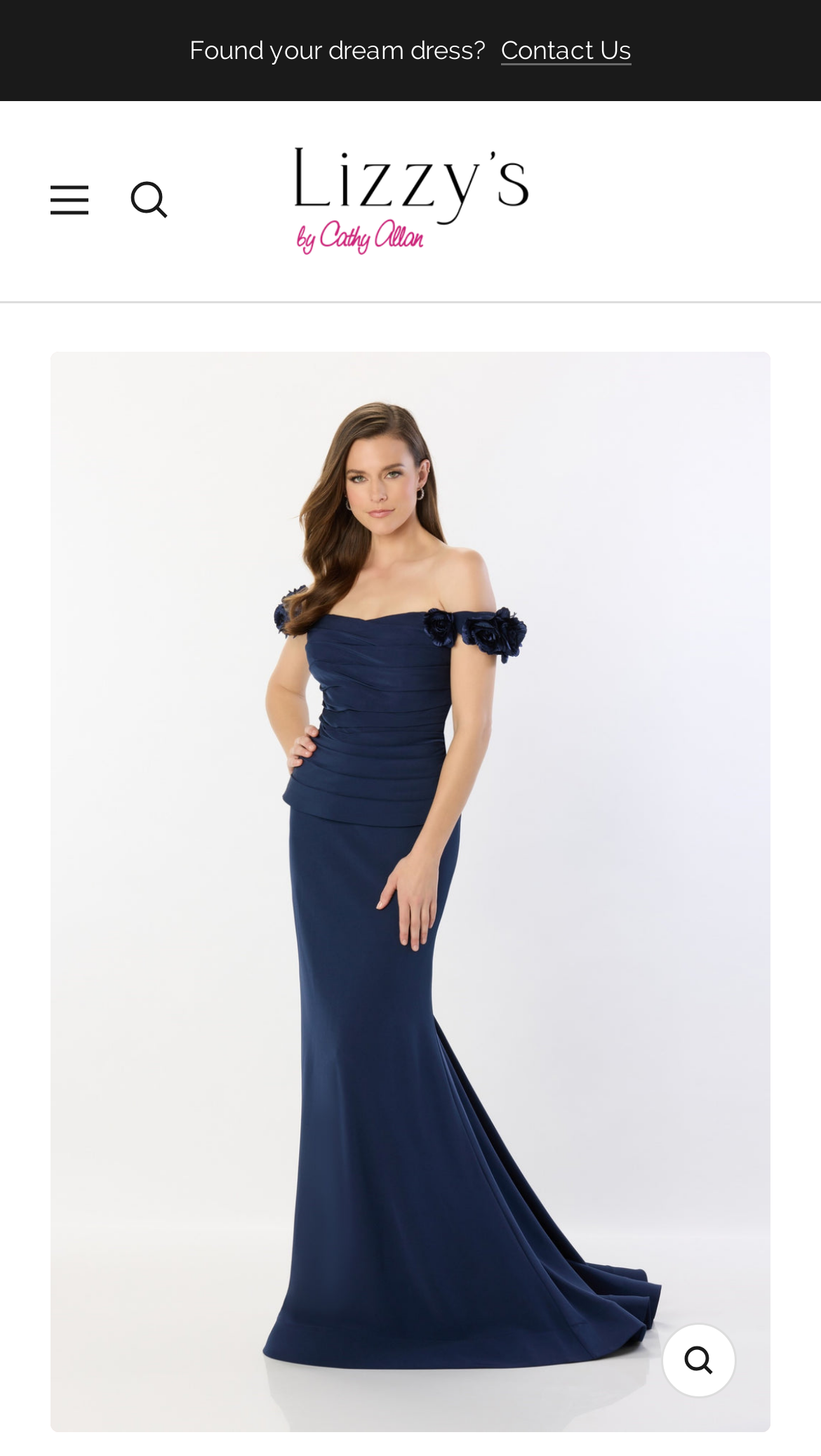Using floating point numbers between 0 and 1, provide the bounding box coordinates in the format (top-left x, top-left y, bottom-right x, bottom-right y). Locate the UI element described here: Contact Us

[0.61, 0.022, 0.769, 0.048]